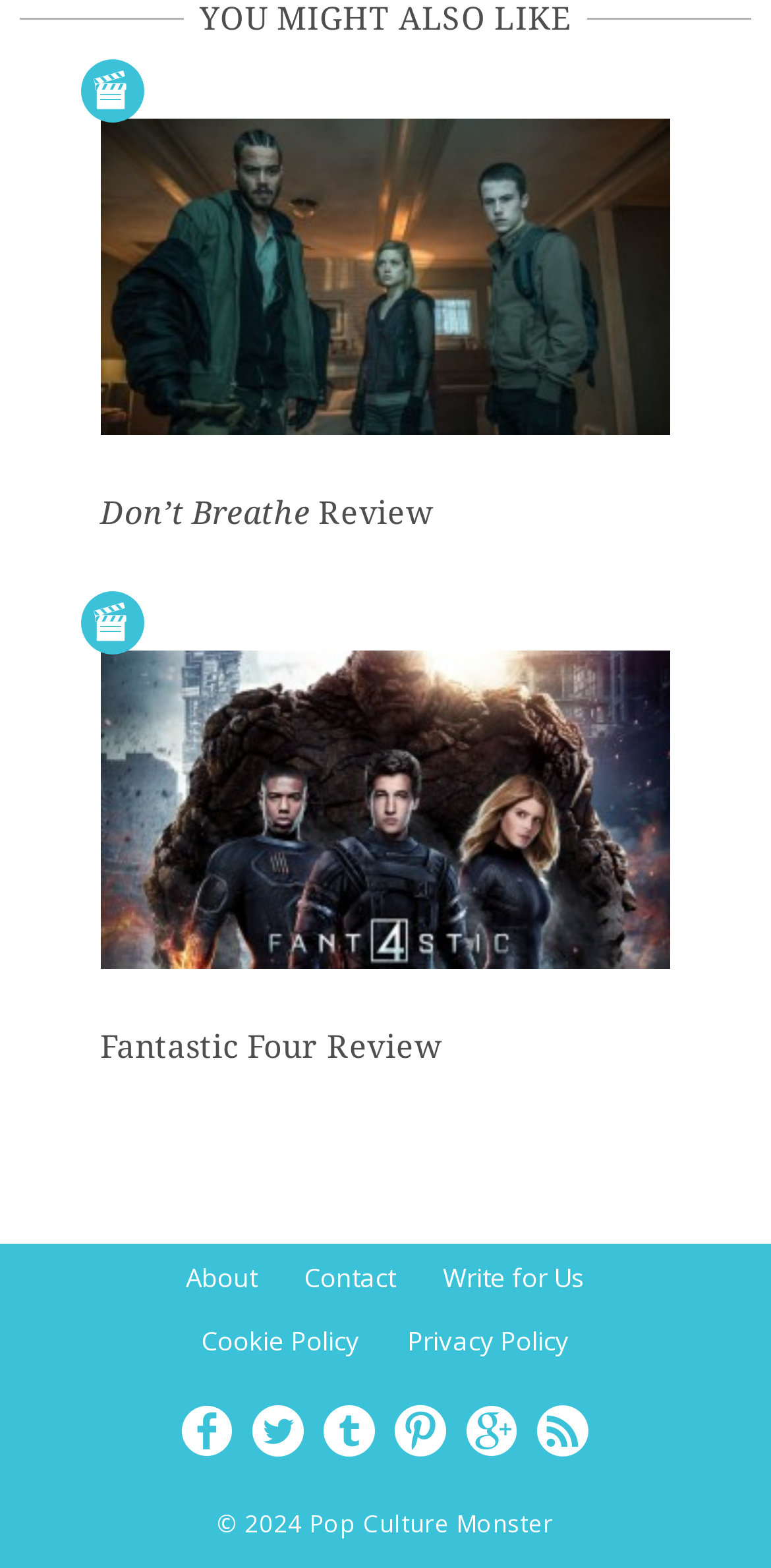What is the copyright year of the website?
We need a detailed and meticulous answer to the question.

I looked at the copyright information at the bottom of the page, which is '© 2024 Pop Culture Monster', and extracted the year from it, which is 2024.